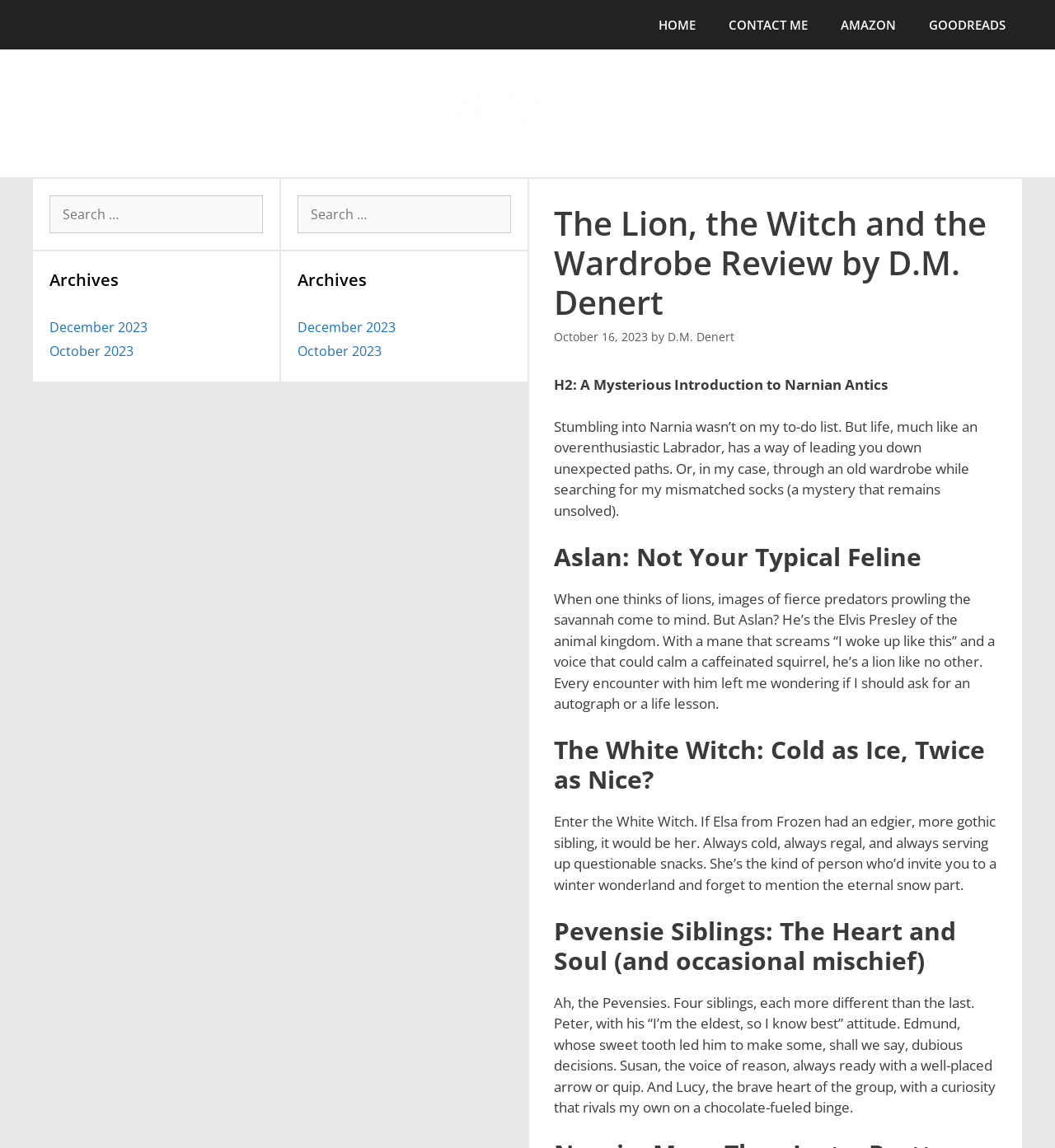Given the element description D.M. Denert, predict the bounding box coordinates for the UI element in the webpage screenshot. The format should be (top-left x, top-left y, bottom-right x, bottom-right y), and the values should be between 0 and 1.

[0.633, 0.287, 0.696, 0.3]